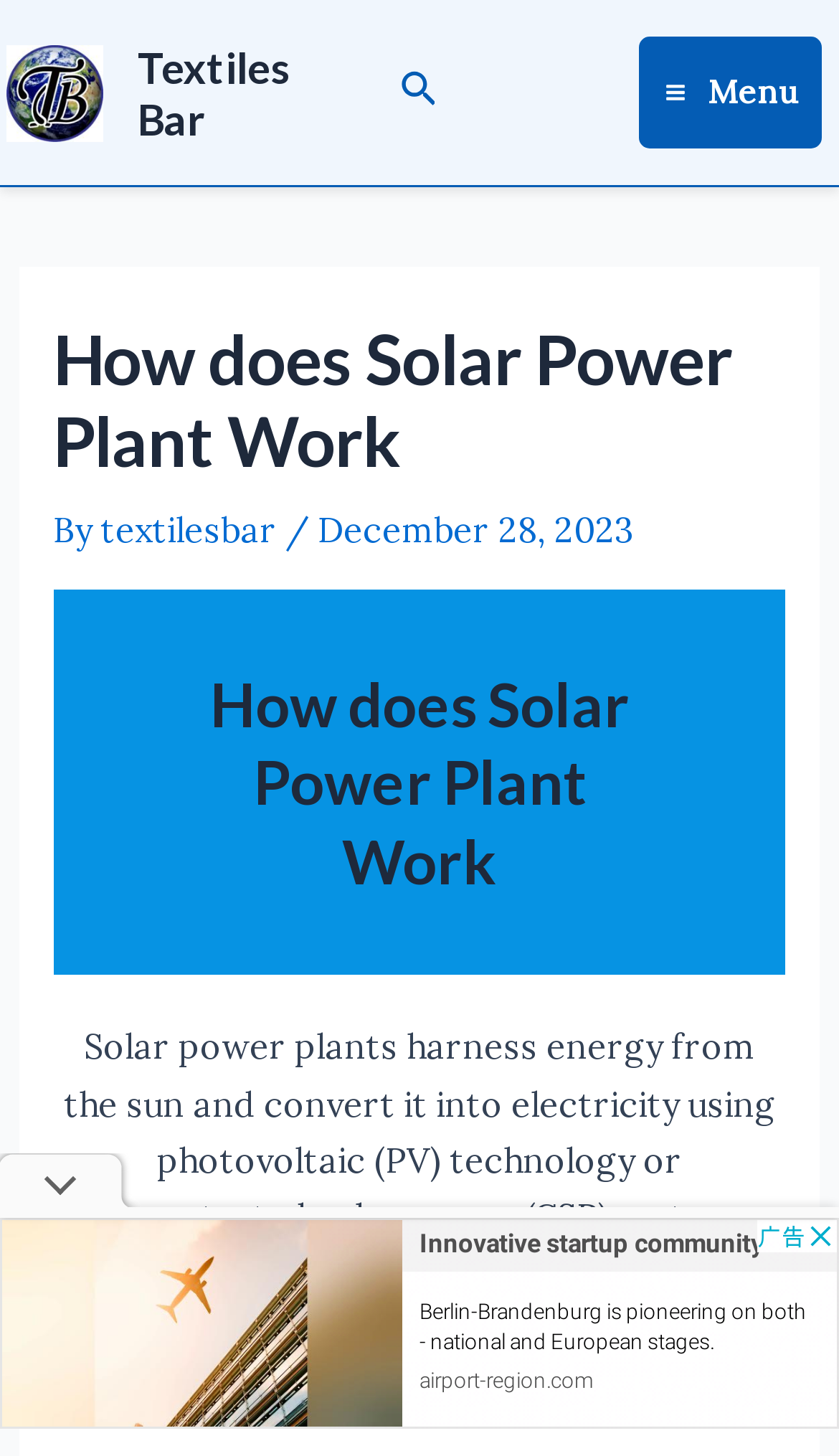Using the details in the image, give a detailed response to the question below:
What is the name of the website?

The name of the website can be determined by looking at the top-left corner of the webpage, where the link 'Textiles Bar' is located, indicating that it is the website's name.